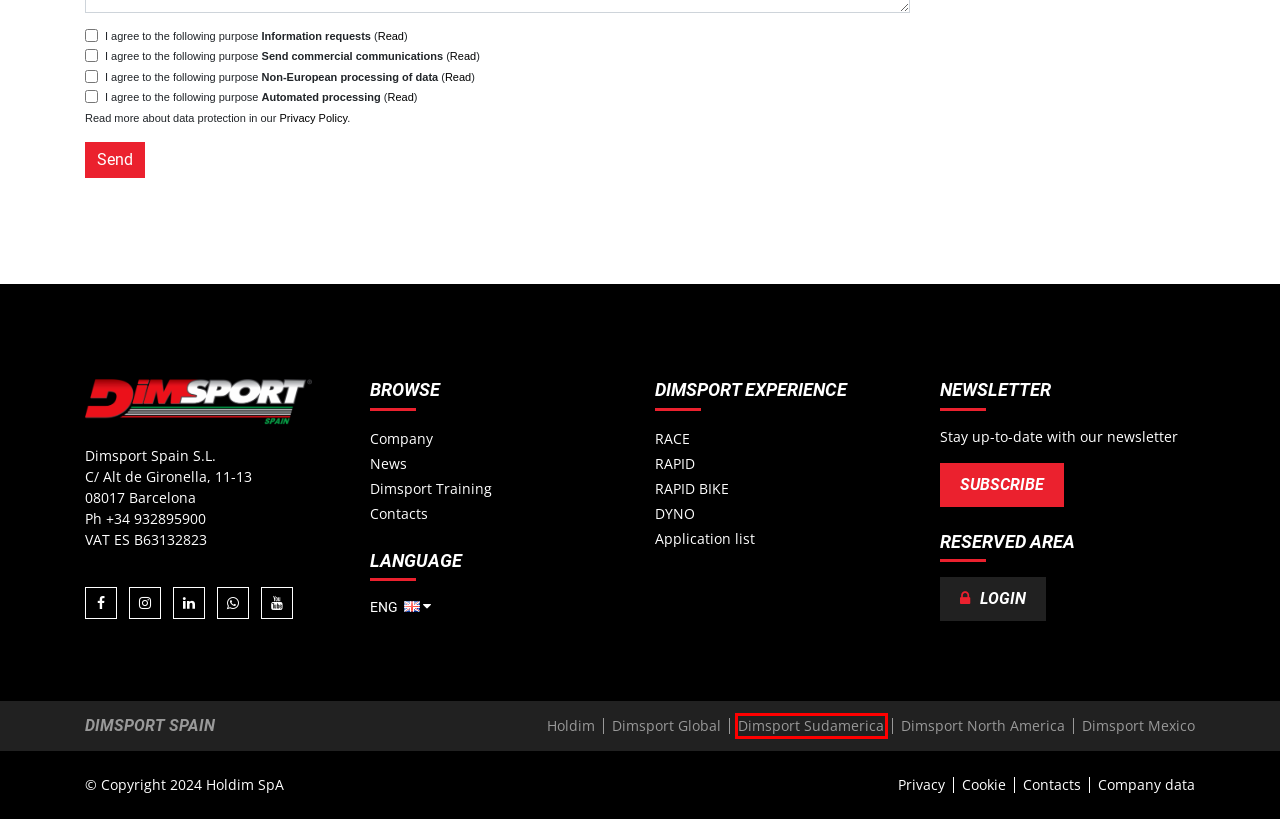You are presented with a screenshot of a webpage that includes a red bounding box around an element. Determine which webpage description best matches the page that results from clicking the element within the red bounding box. Here are the candidates:
A. Tuning Line chiptuning & add-on modules
B. Privacy Policy
C. DIMSPORT - ESPECIALISTAS EN CALIBRACIÓN DE MOTORES
D. Dyno
E. Contacts
F. Race
G. Company - We are Dimsport
H. Rapid Bike

C